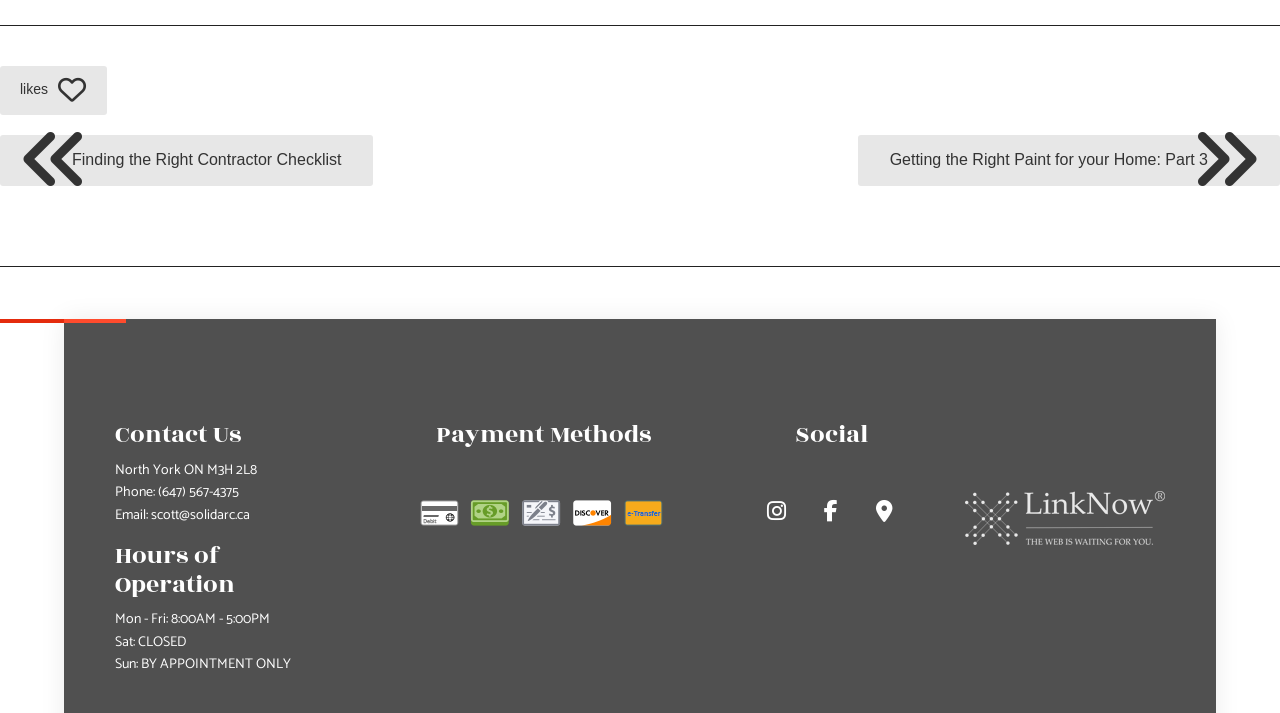What social media platforms does the company have? From the image, respond with a single word or brief phrase.

Instagram, Facebook